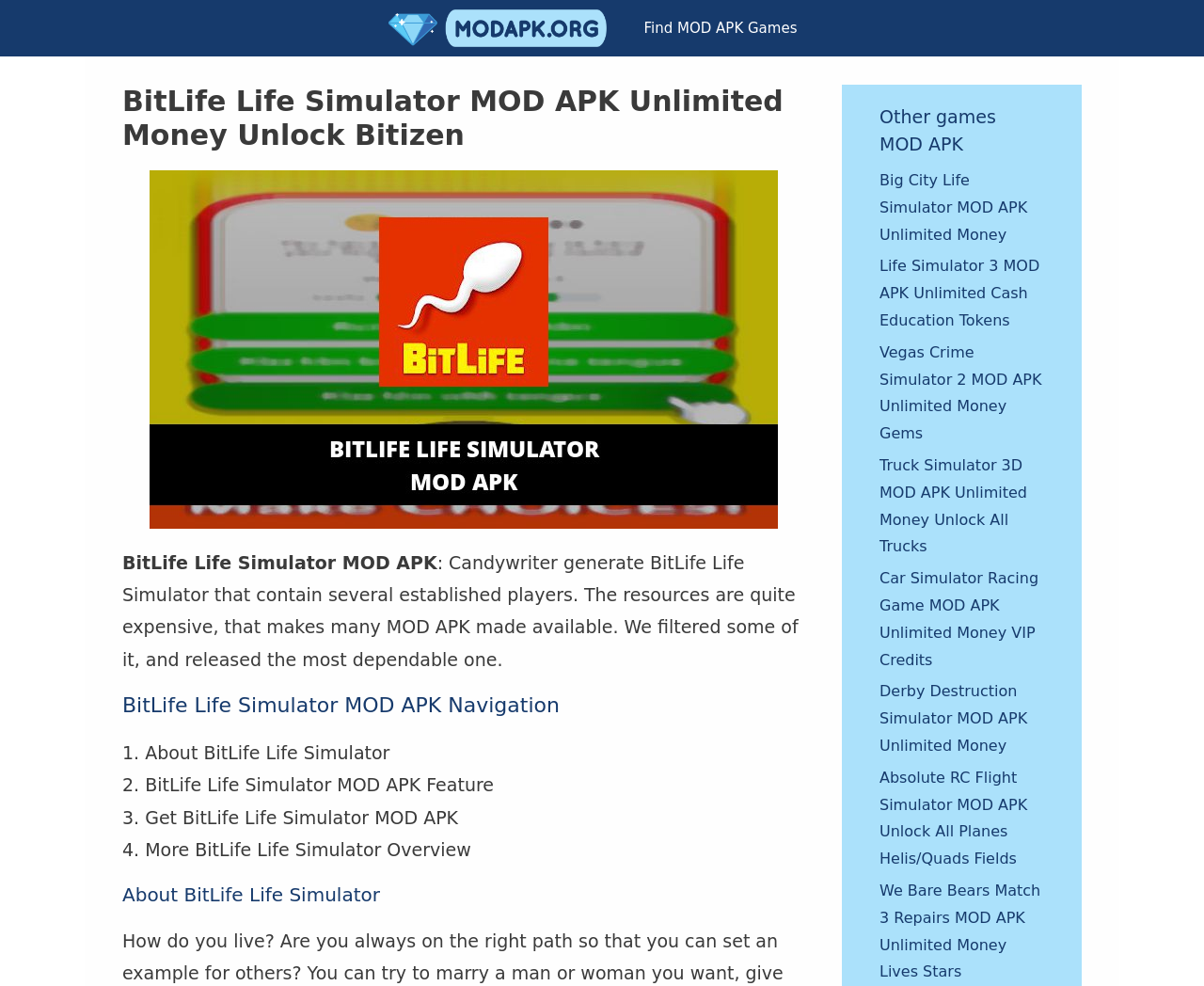Find the bounding box coordinates of the element I should click to carry out the following instruction: "Click on the MODAPK.ORG link".

[0.322, 0.0, 0.511, 0.057]